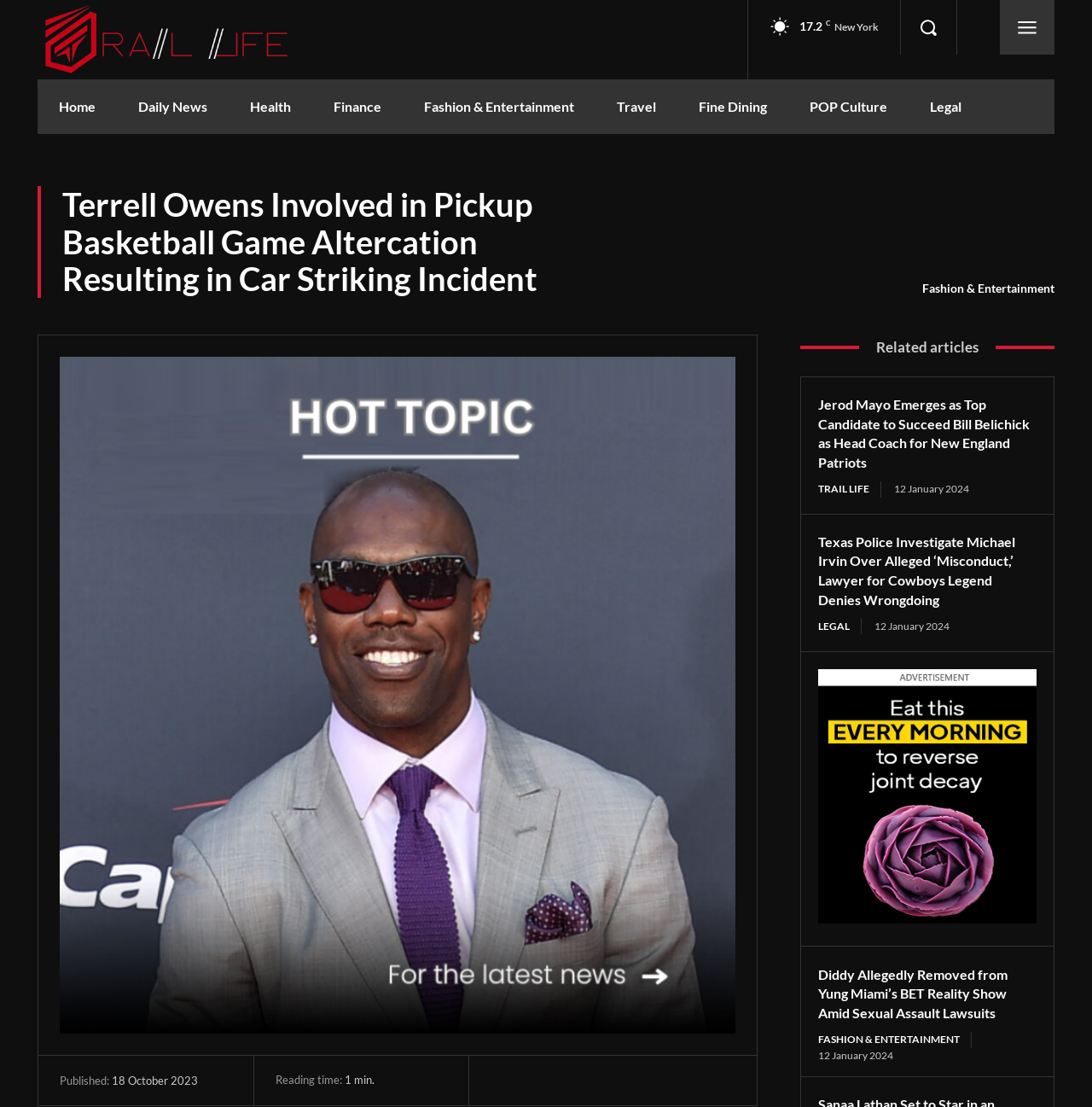What is the reading time of the article?
Answer the question with a thorough and detailed explanation.

I found the reading time information at the top of the webpage, where it says 'Reading time: min.'. This suggests that the article can be read in a short amount of time.